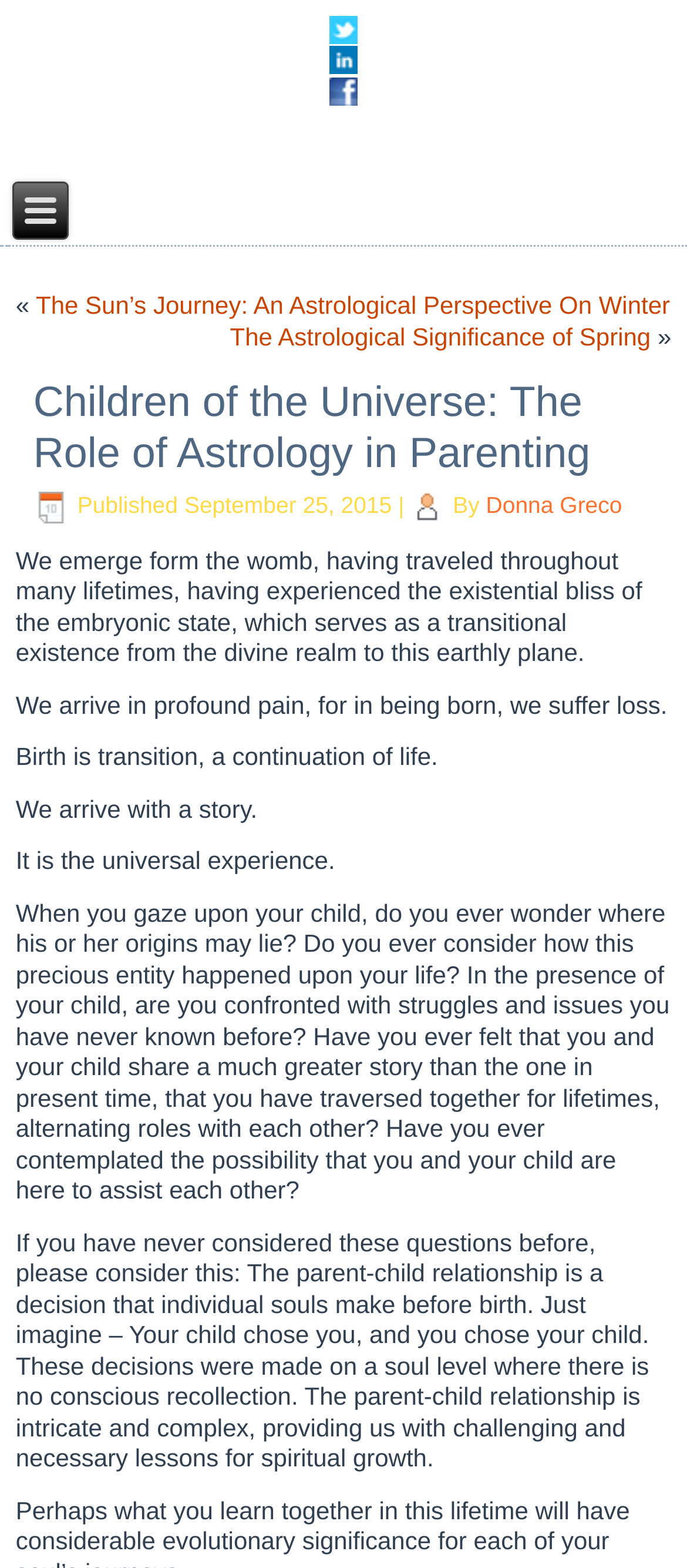What is the title of the article?
Please use the image to provide an in-depth answer to the question.

I found the title of the article by looking at the heading element with the text 'Children of the Universe: The Role of Astrology in Parenting' which is located at the top of the article section.